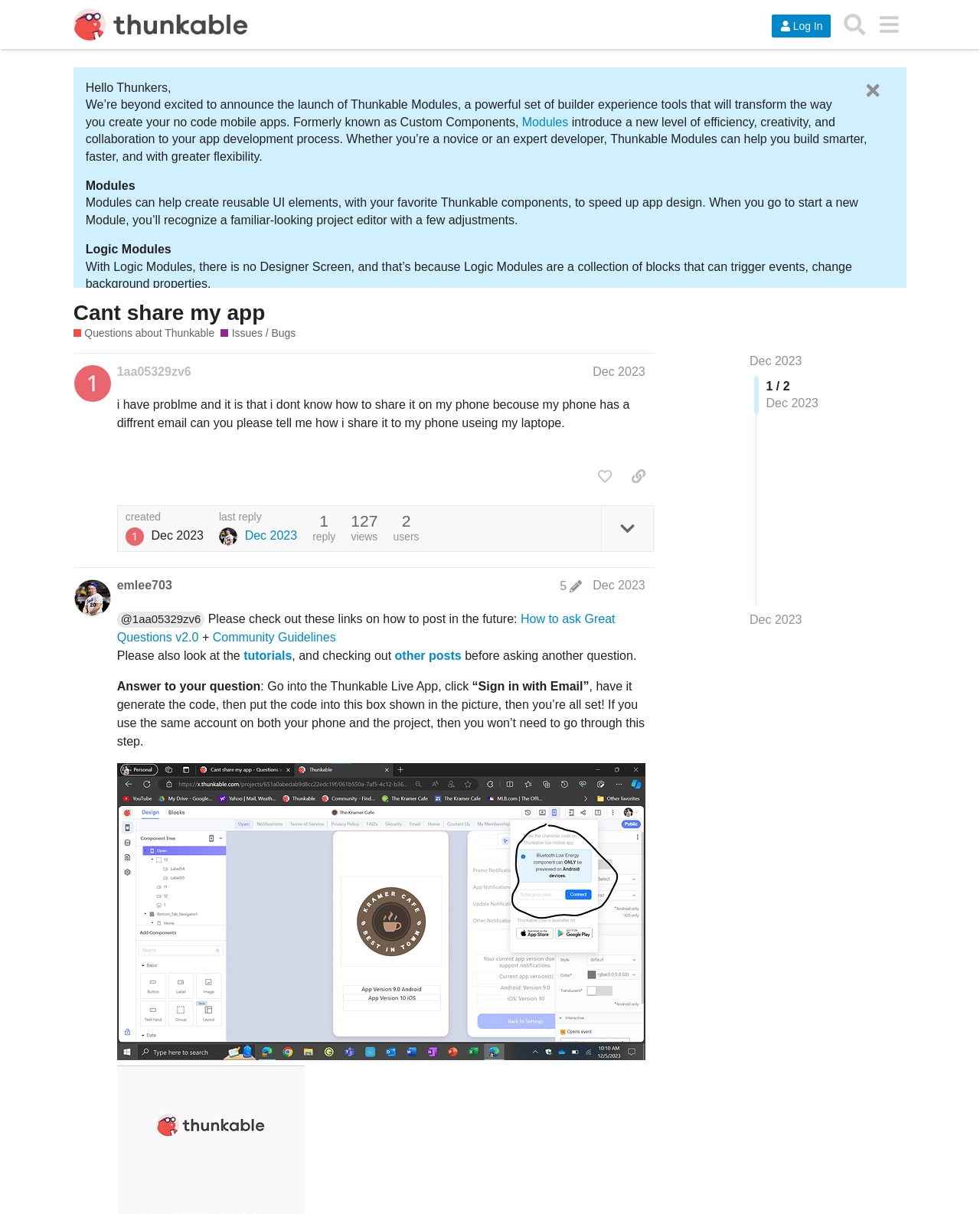Please find the bounding box coordinates of the clickable region needed to complete the following instruction: "View the post details". The bounding box coordinates must consist of four float numbers between 0 and 1, i.e., [left, top, right, bottom].

[0.076, 0.291, 0.752, 0.467]